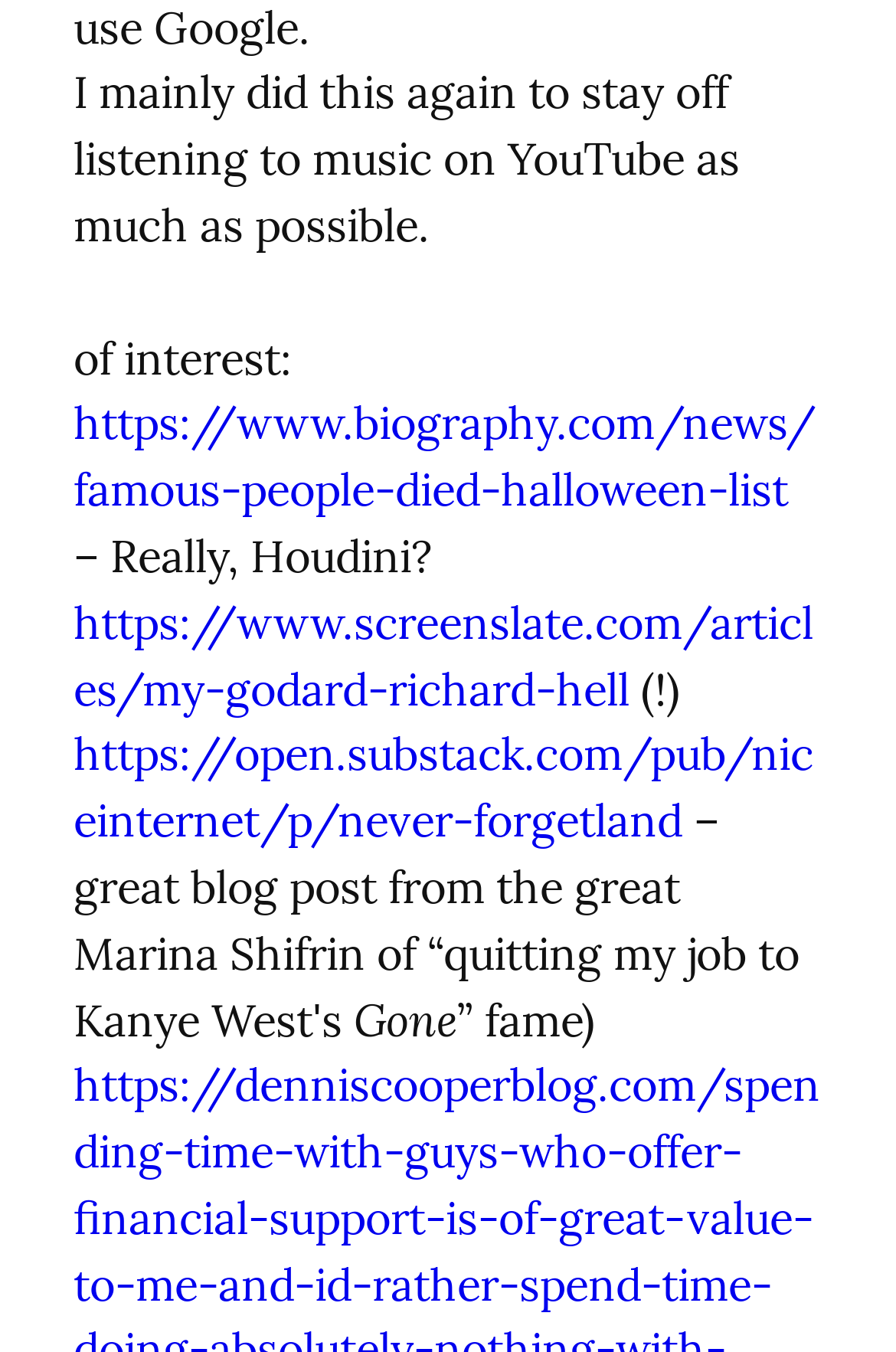Using the provided description: "https://www.screenslate.com/articles/my-godard-richard-hell", find the bounding box coordinates of the corresponding UI element. The output should be four float numbers between 0 and 1, in the format [left, top, right, bottom].

[0.082, 0.44, 0.908, 0.529]